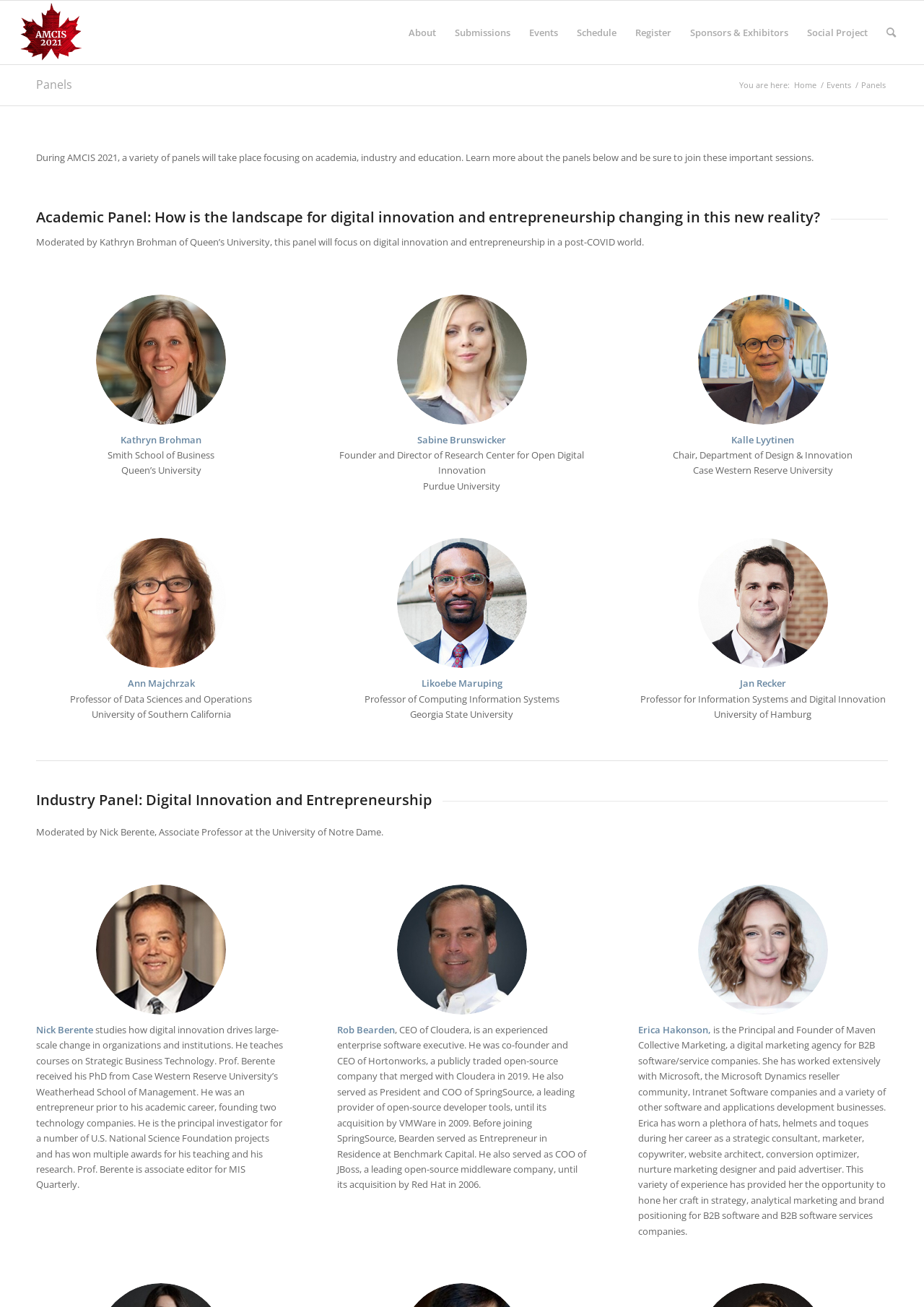How many panels are listed on this webpage?
Based on the image, answer the question with as much detail as possible.

There are two panels listed on this webpage, namely the Academic Panel and the Industry Panel, which can be identified by their headings and descriptions.